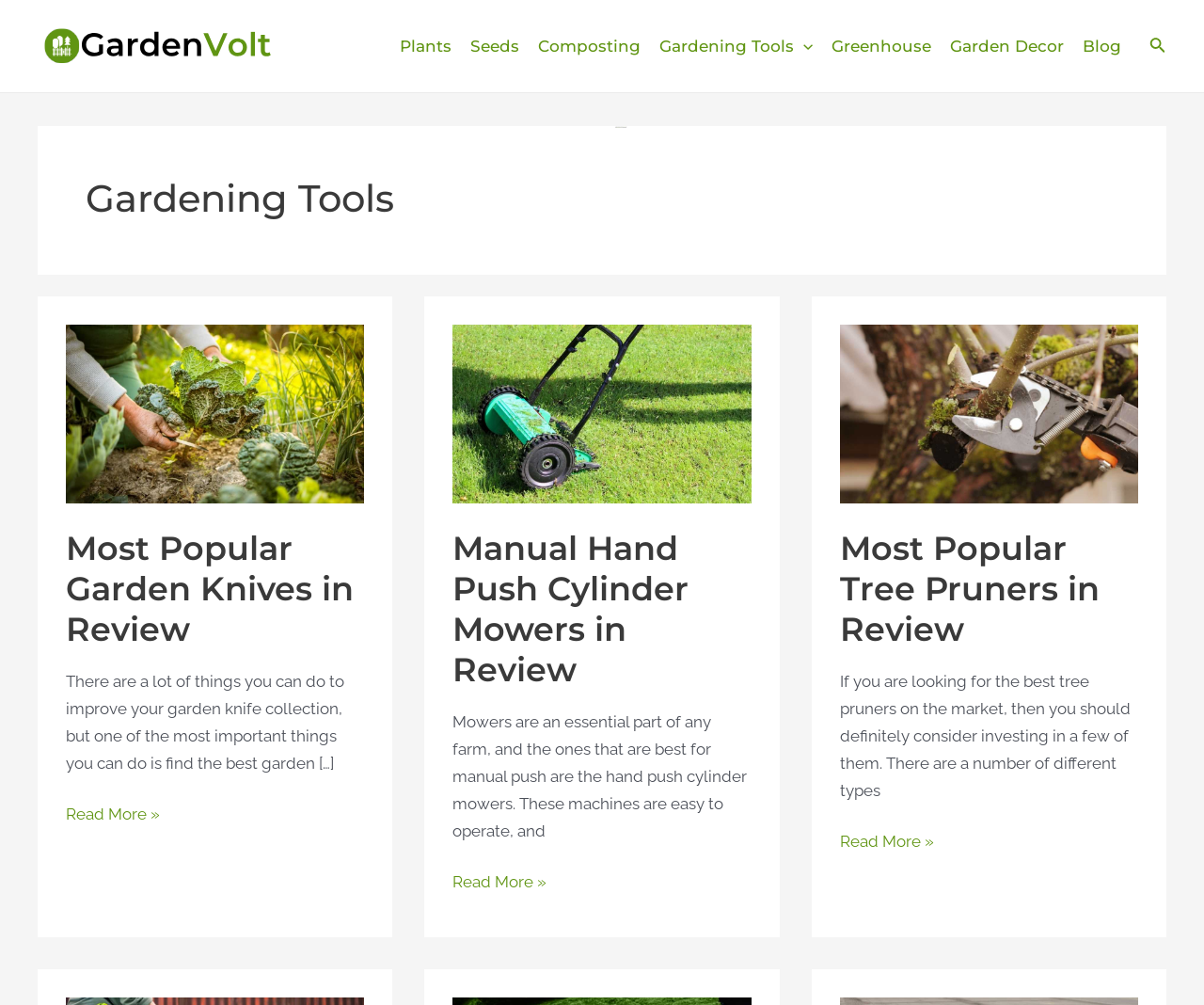Provide a short, one-word or phrase answer to the question below:
What is the topic of the heading 'Gardening Tools'?

Gardening tools